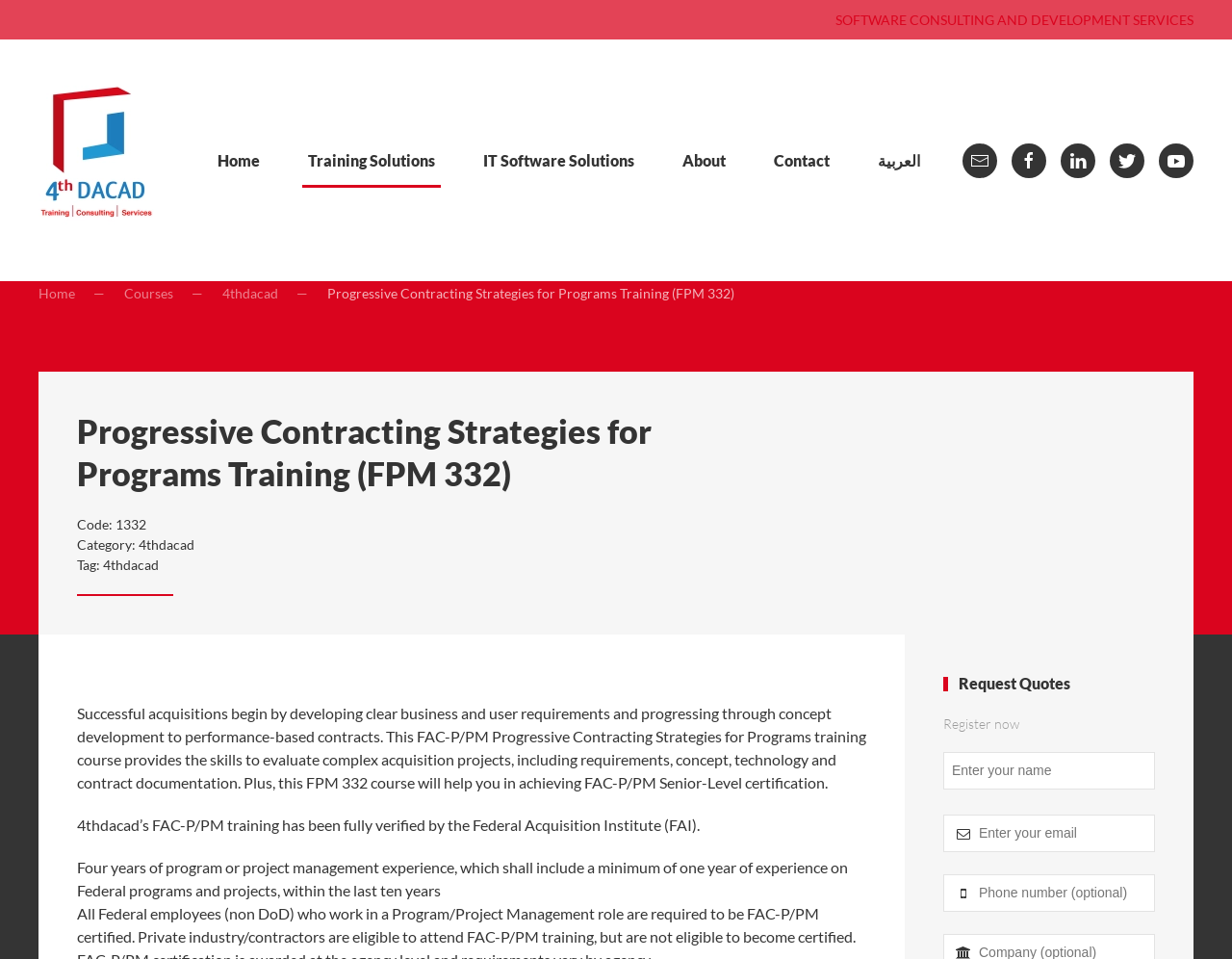Please specify the bounding box coordinates of the area that should be clicked to accomplish the following instruction: "Click the 'Request Quotes' heading". The coordinates should consist of four float numbers between 0 and 1, i.e., [left, top, right, bottom].

[0.766, 0.702, 0.938, 0.725]